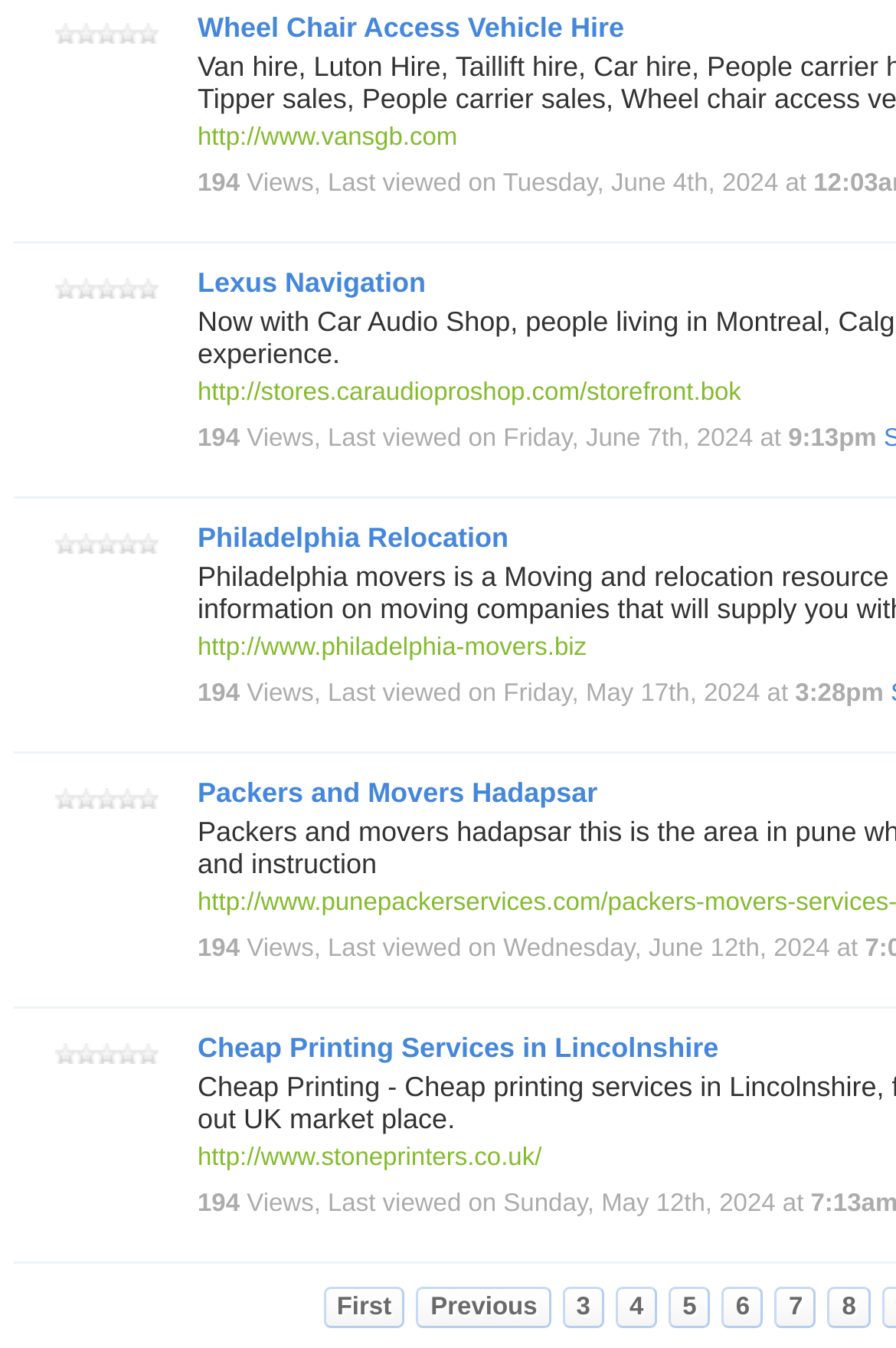Please determine the bounding box coordinates of the element's region to click in order to carry out the following instruction: "Explore couple trip ideas". The coordinates should be four float numbers between 0 and 1, i.e., [left, top, right, bottom].

None